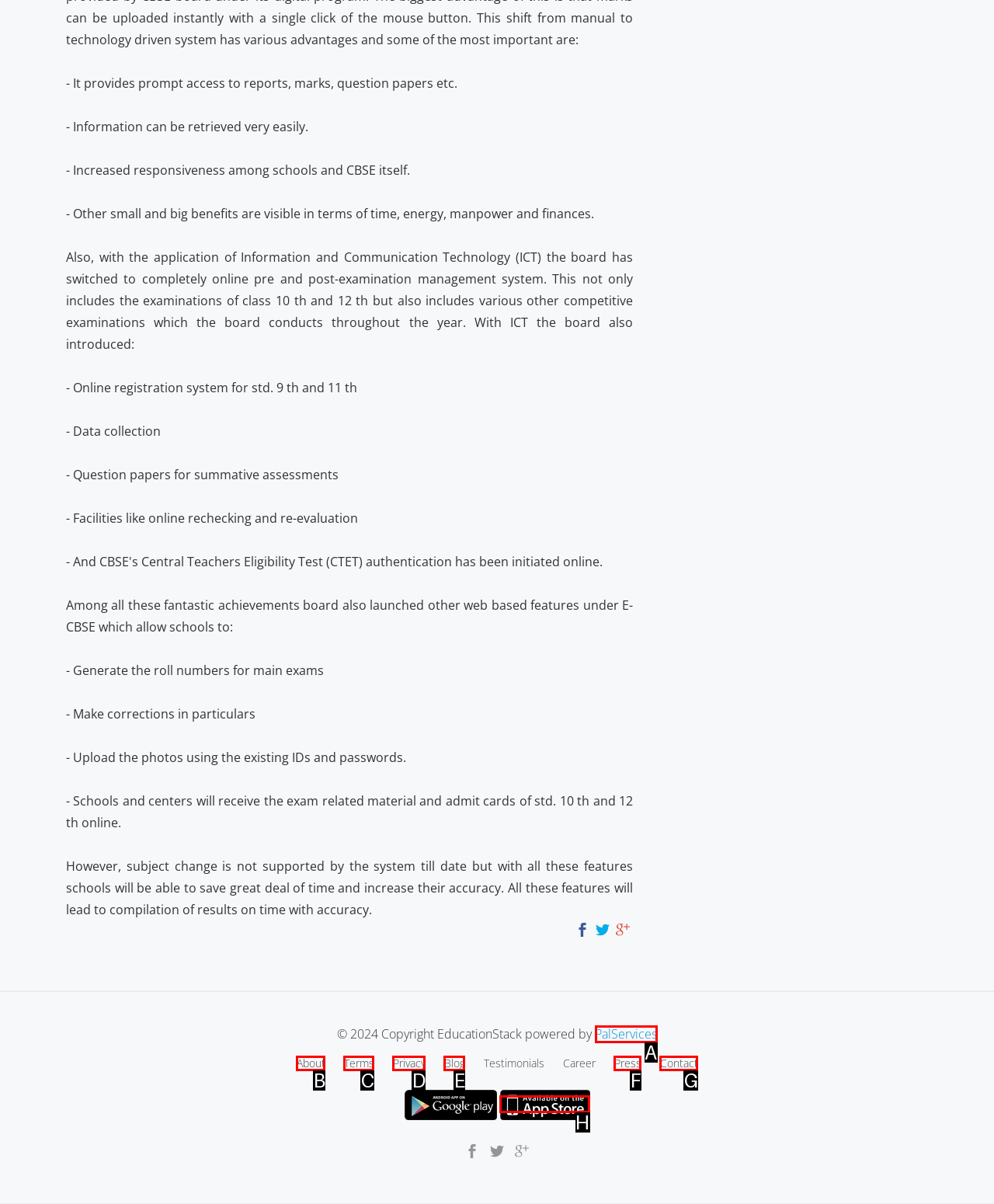Decide which HTML element to click to complete the task: Click the '' link Provide the letter of the appropriate option.

H